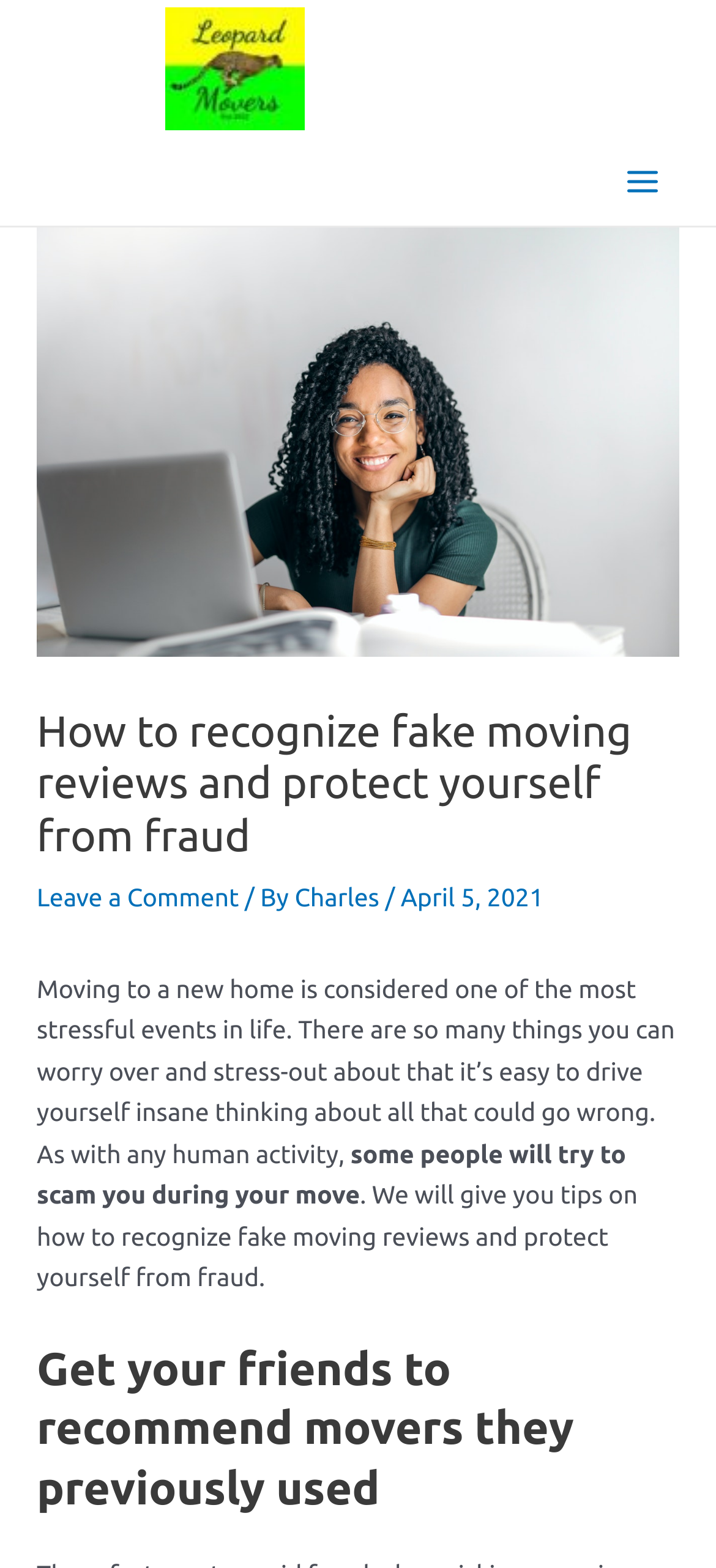Refer to the image and answer the question with as much detail as possible: What is one way to protect yourself from fraud?

The article suggests getting friends to recommend movers they previously used as a way to protect yourself from fraud, as mentioned in the heading 'Get your friends to recommend movers they previously used'.